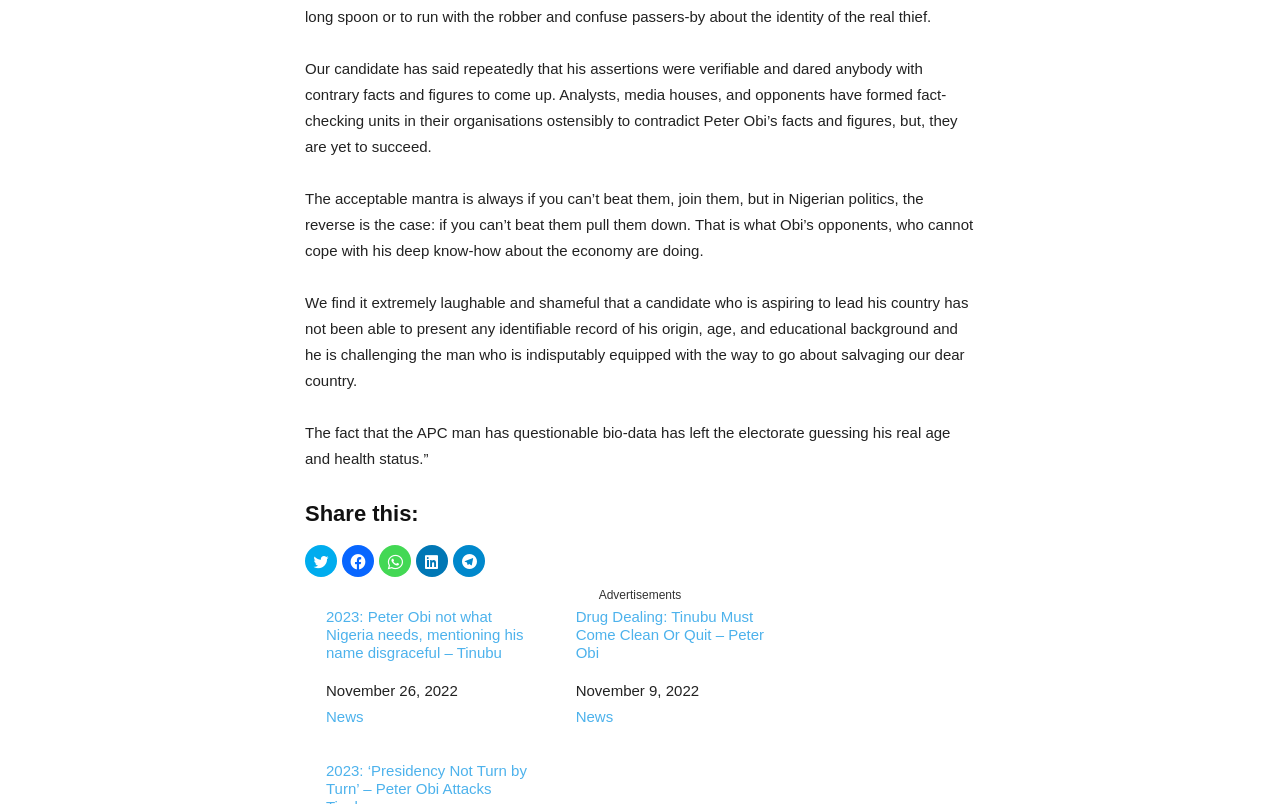How many paragraphs of text are in the article?
Answer the question with just one word or phrase using the image.

4